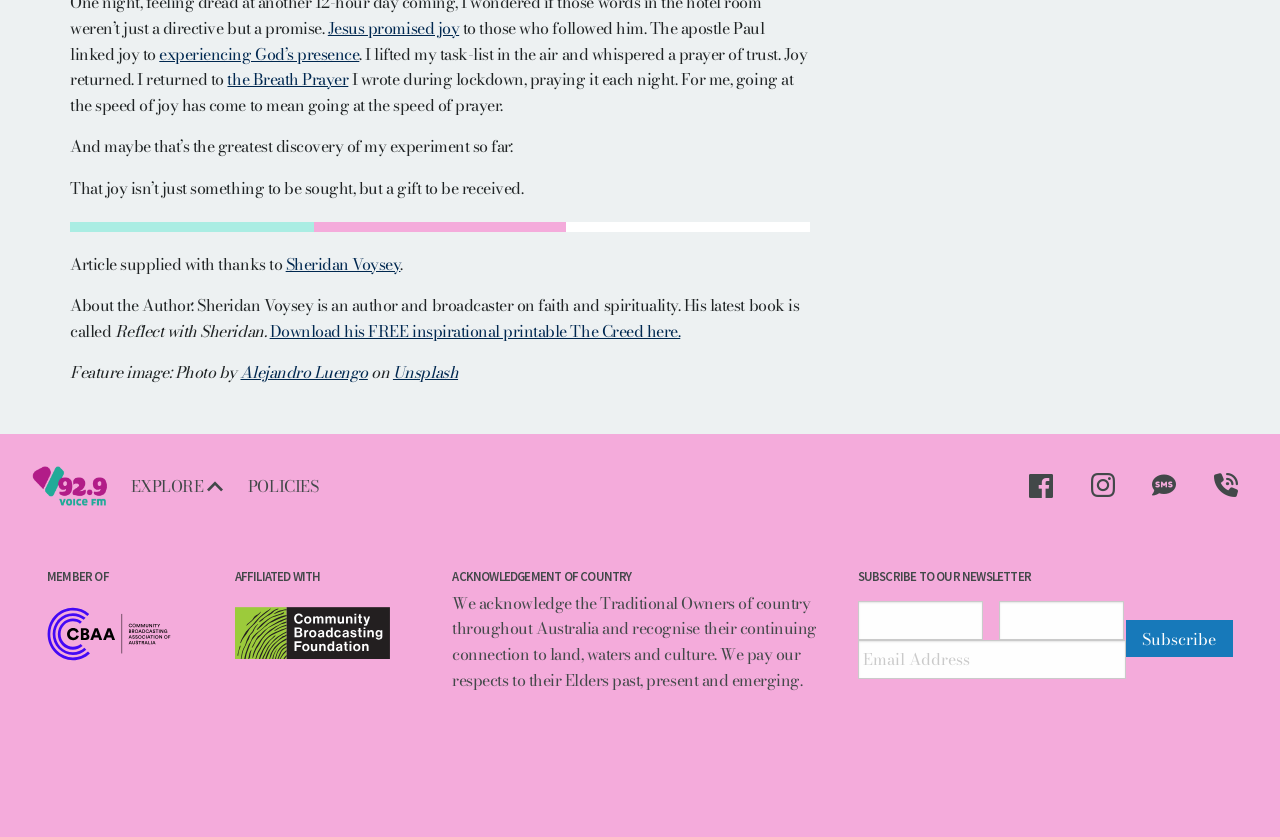Answer this question using a single word or a brief phrase:
What is the title of the book written by the author?

The Creed